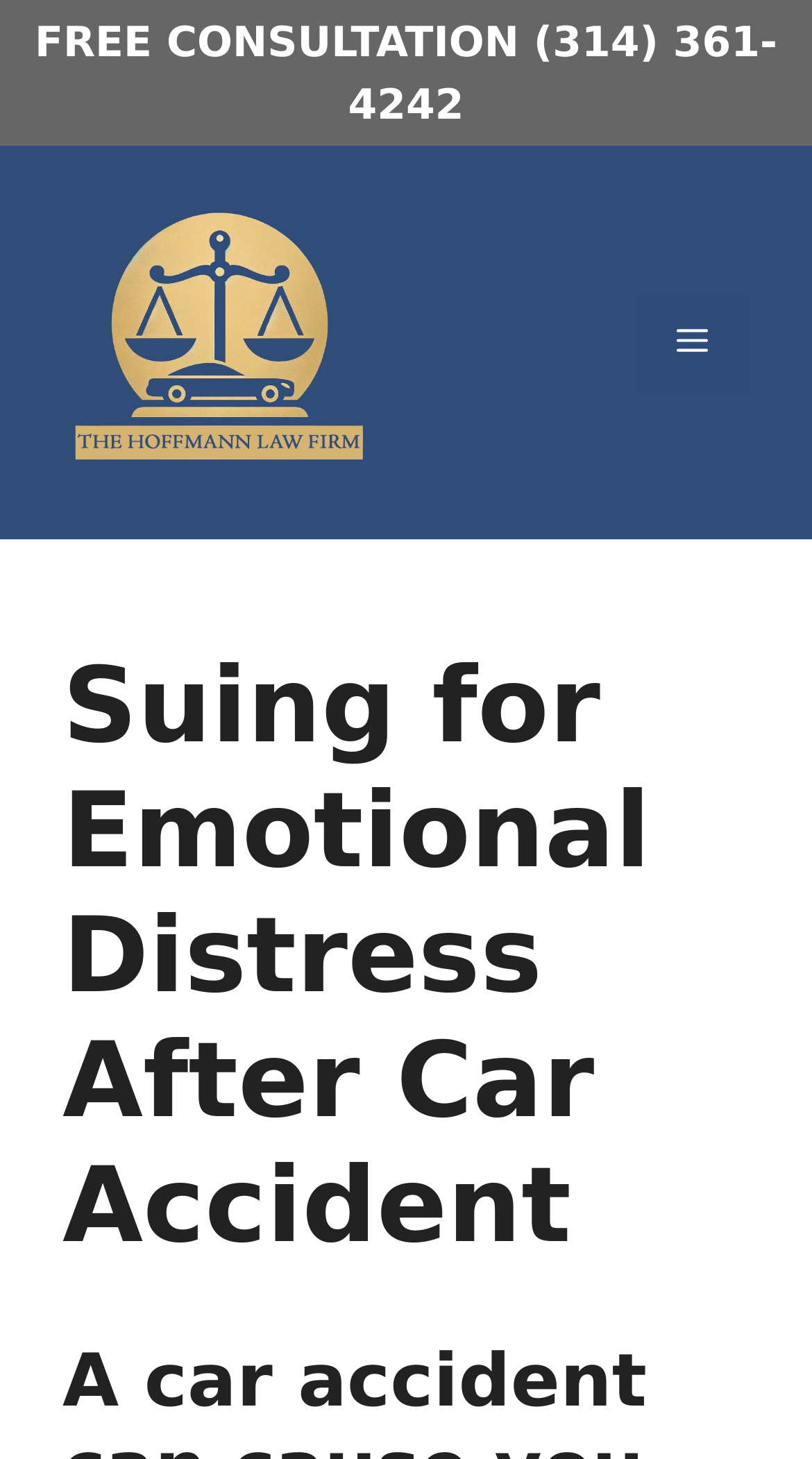Please provide a brief answer to the question using only one word or phrase: 
What is the phone number for a free consultation?

(314) 361-4242